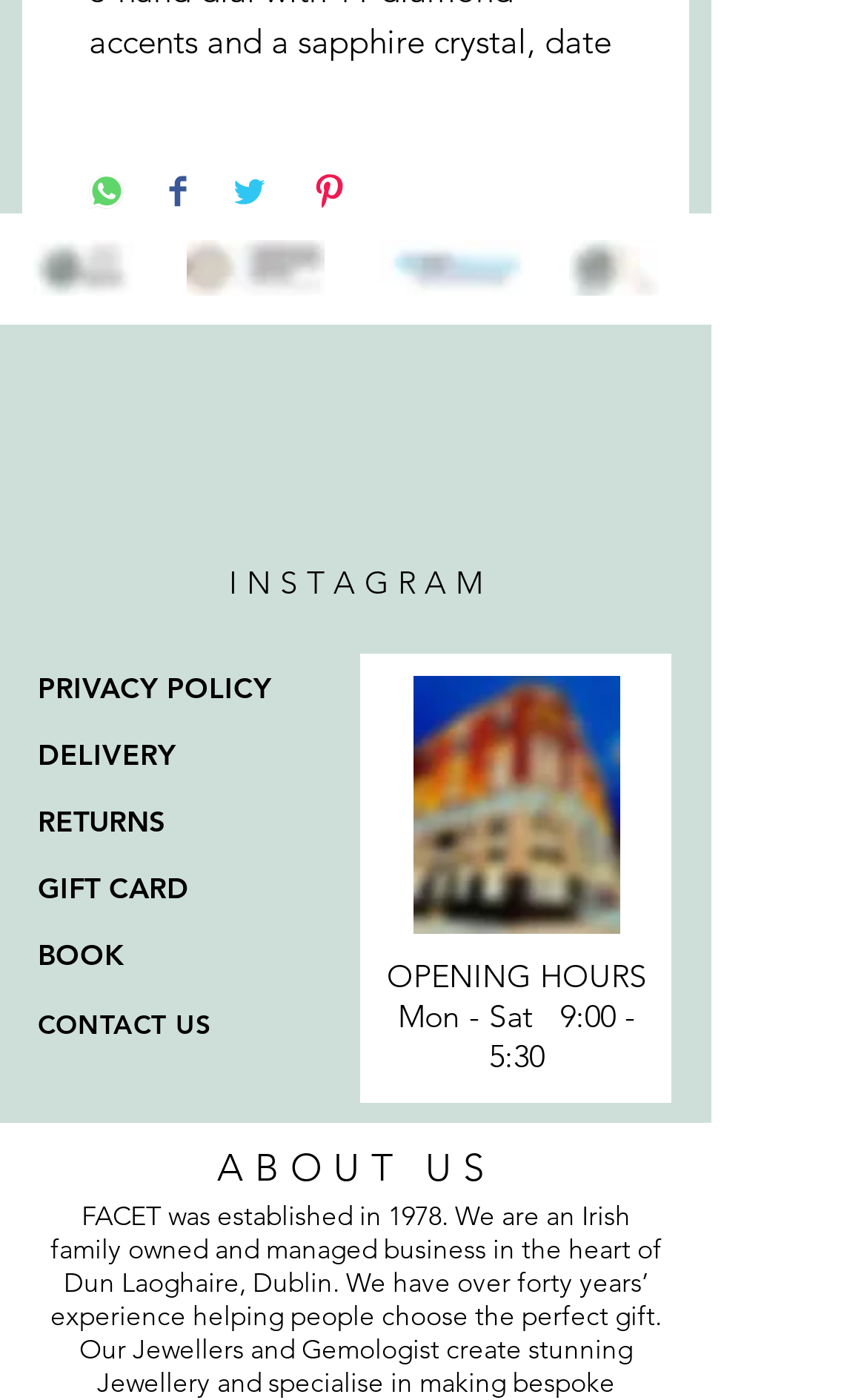What is the item number of the watch?
Using the image as a reference, answer the question with a short word or phrase.

FE6161-54L